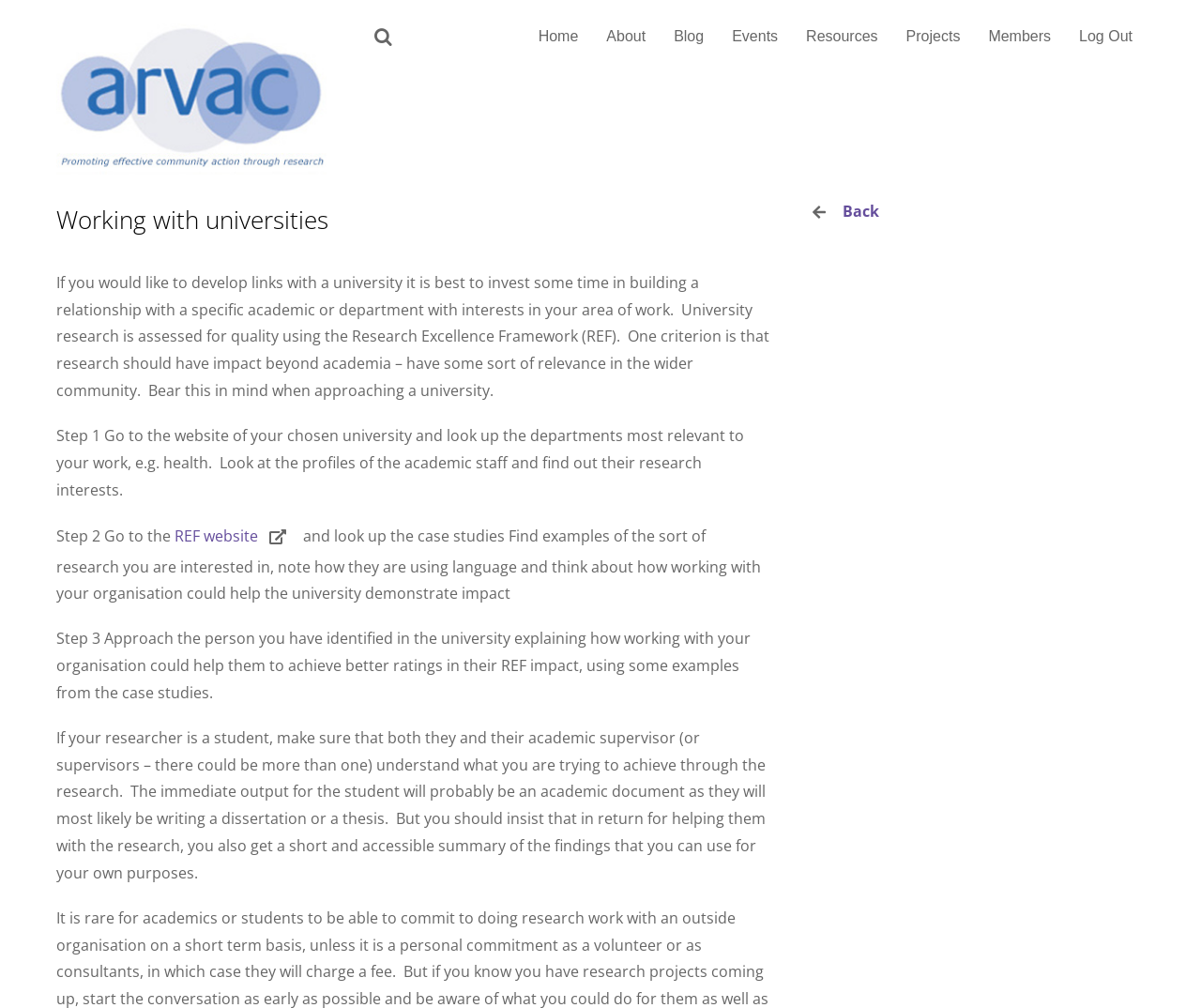What is the purpose of the REF?
Based on the image, answer the question with as much detail as possible.

According to the webpage, the Research Excellence Framework (REF) is a criterion to assess university research quality, and one of its aspects is that research should have impact beyond academia, which is relevant to the community.